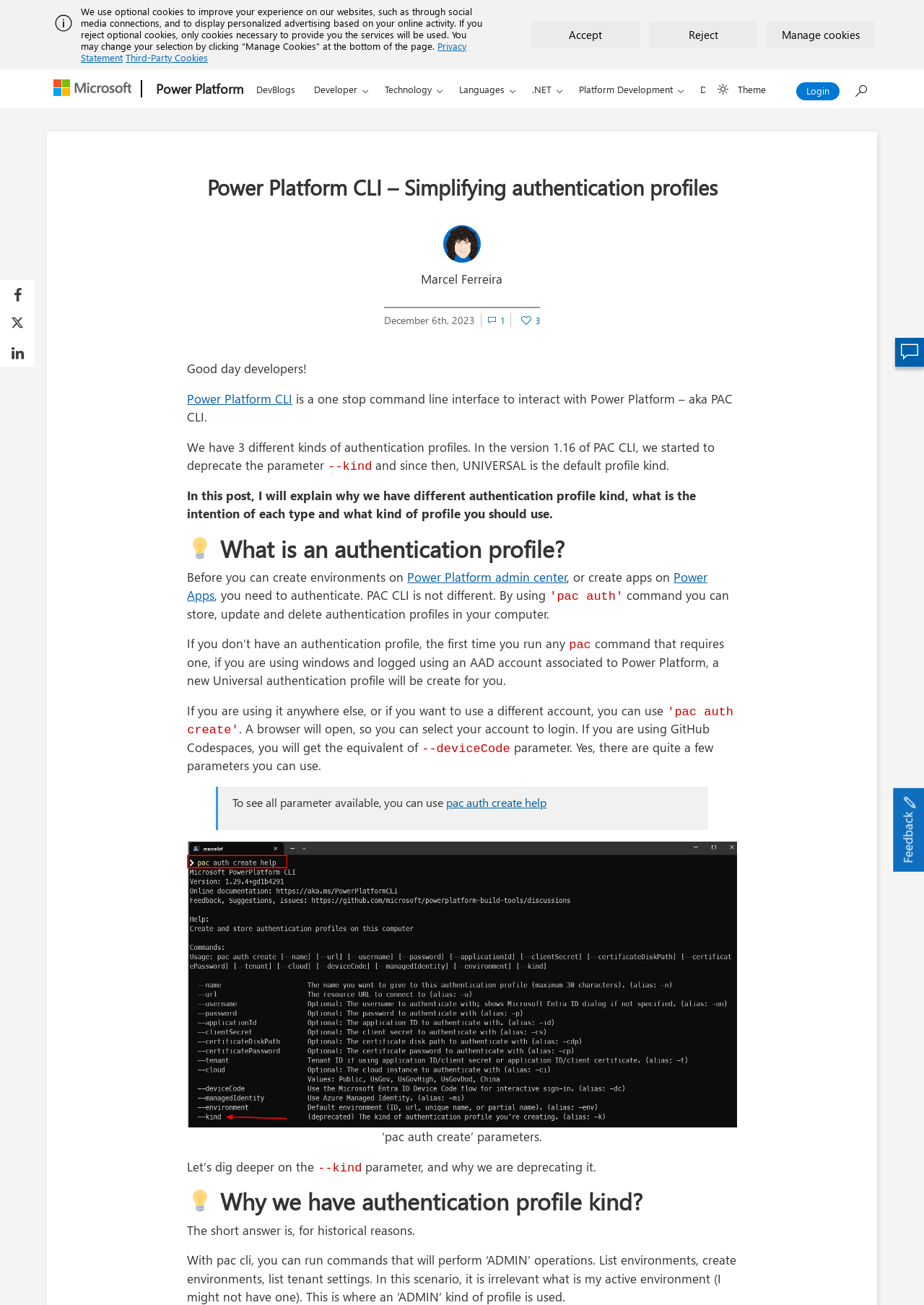Give a concise answer using one word or a phrase to the following question:
What is the purpose of the 'pac auth create' command?

Create authentication profiles